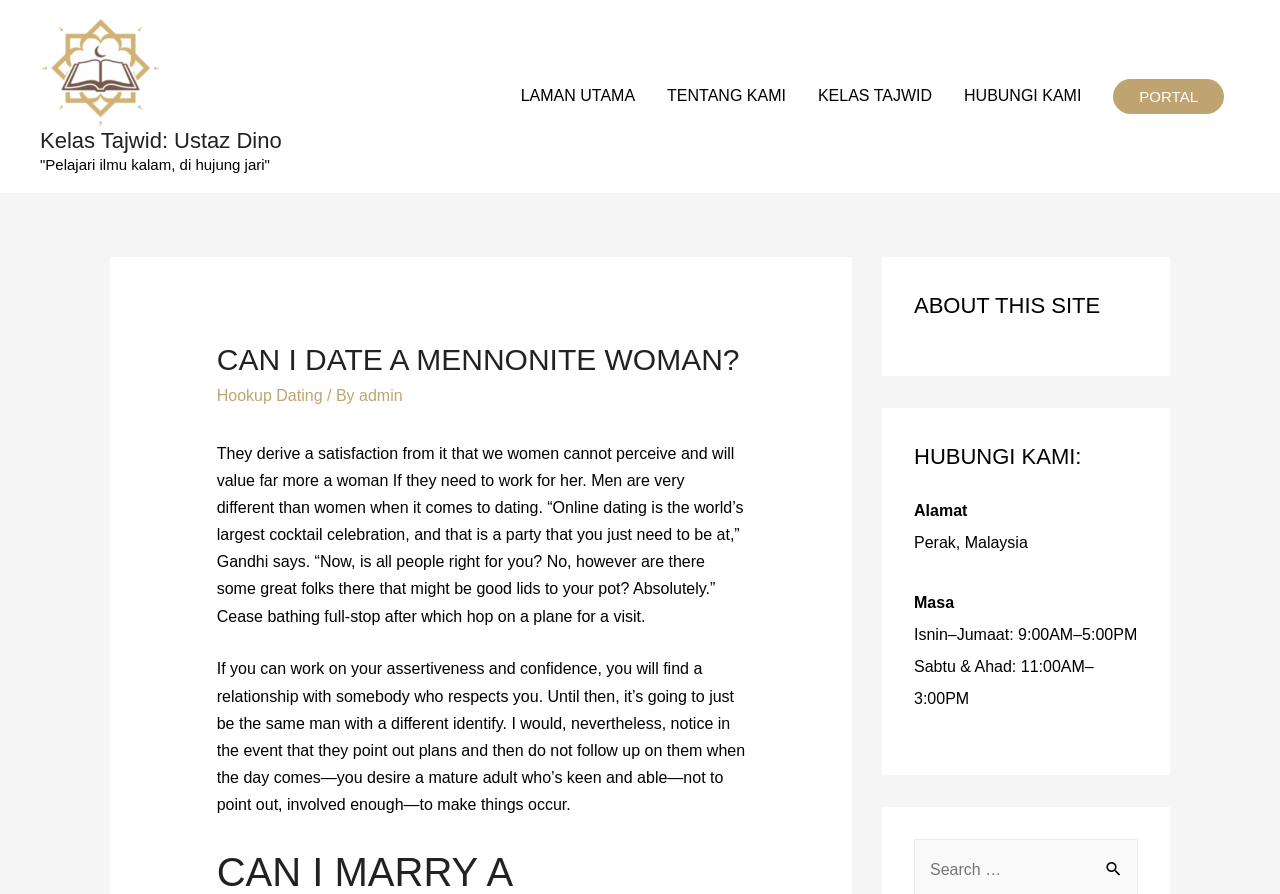What is the address mentioned on the webpage?
Give a one-word or short phrase answer based on the image.

Perak, Malaysia